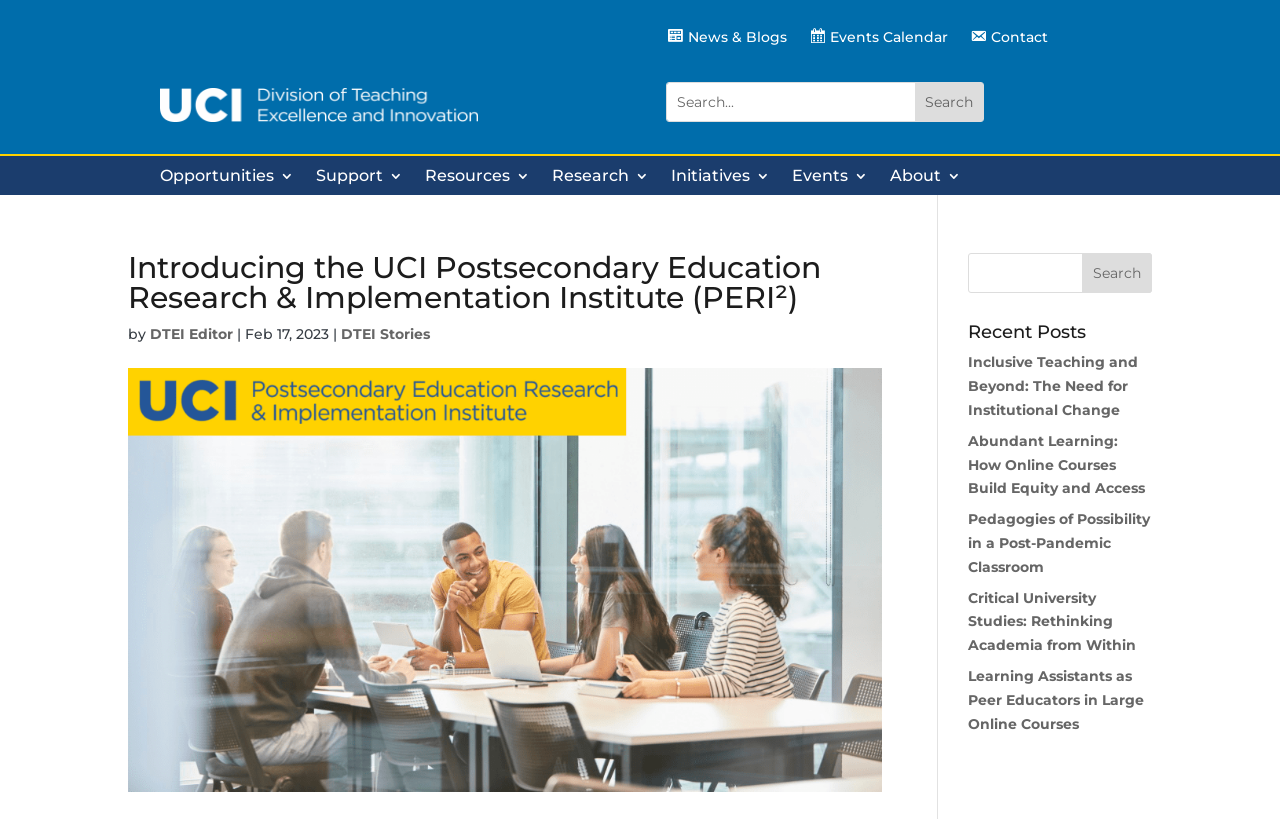What is the logo on the top left?
Please use the image to deliver a detailed and complete answer.

I found the logo on the top left by looking at the bounding box coordinates of the image element, which is [0.125, 0.107, 0.373, 0.149]. The OCR text of this element is 'Division of Teaching Excellence and Innovation Logo'.